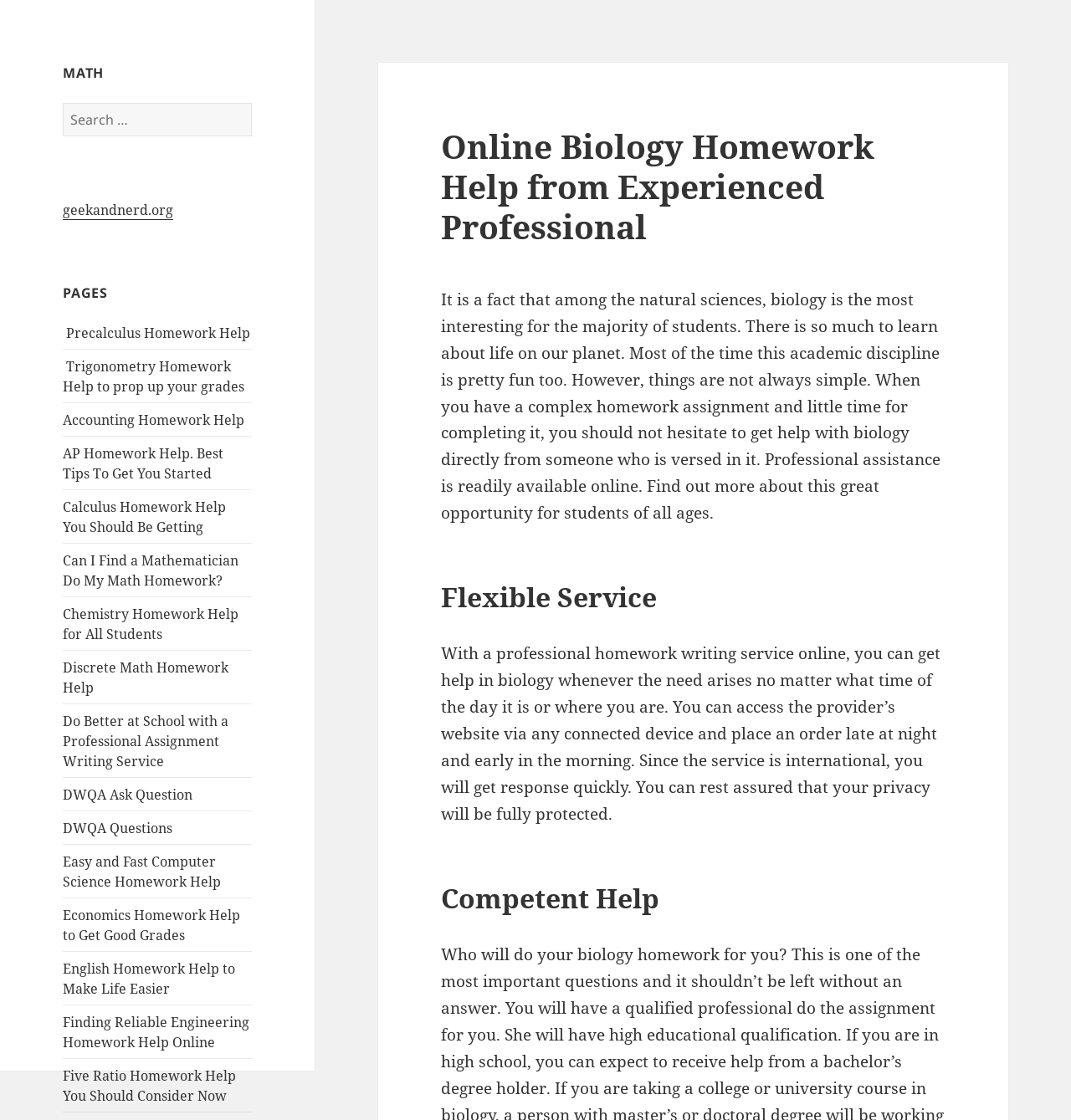Locate the bounding box coordinates of the clickable region to complete the following instruction: "Click the search button."

[0.235, 0.091, 0.274, 0.105]